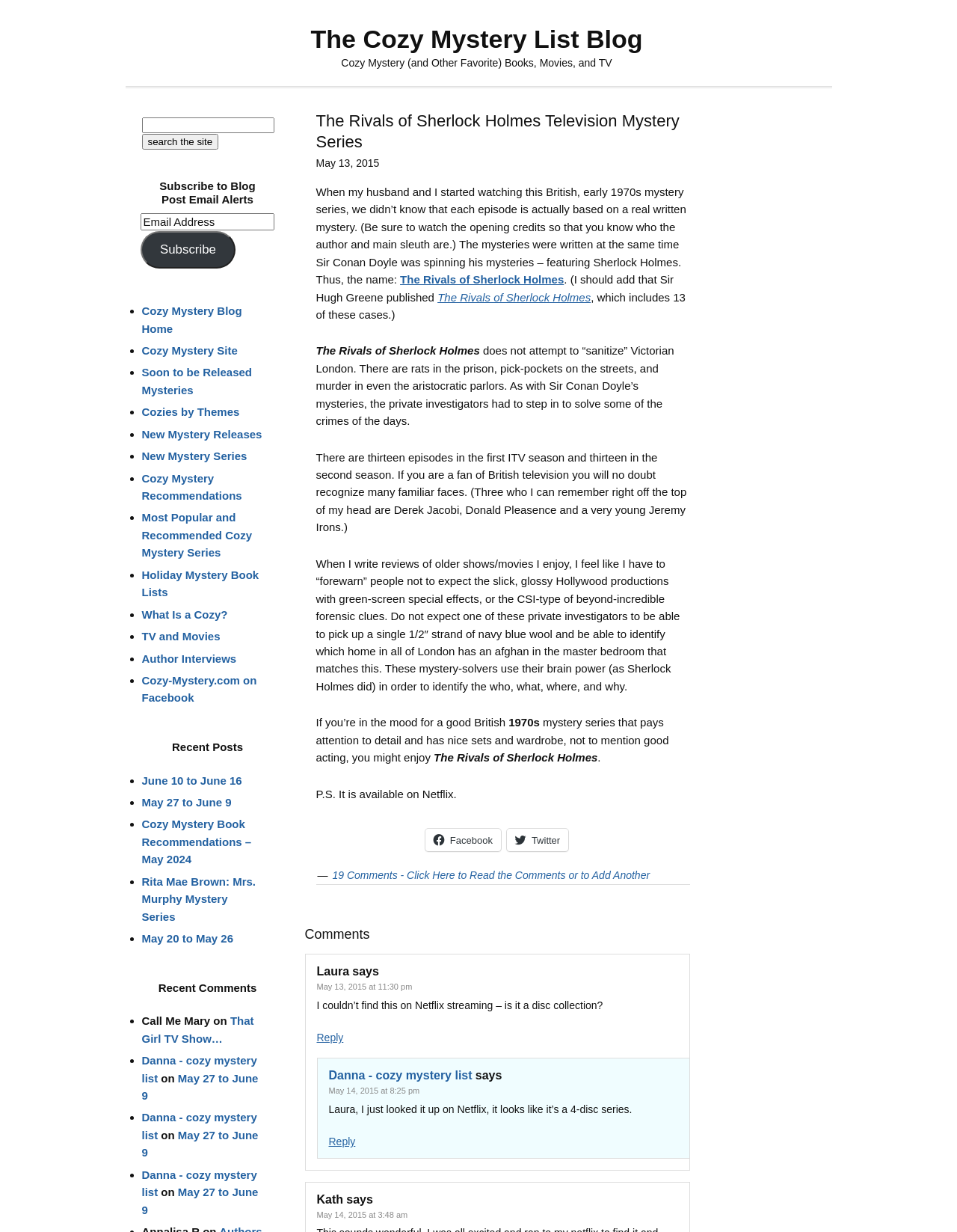Predict the bounding box for the UI component with the following description: "Author Interviews".

[0.148, 0.529, 0.247, 0.539]